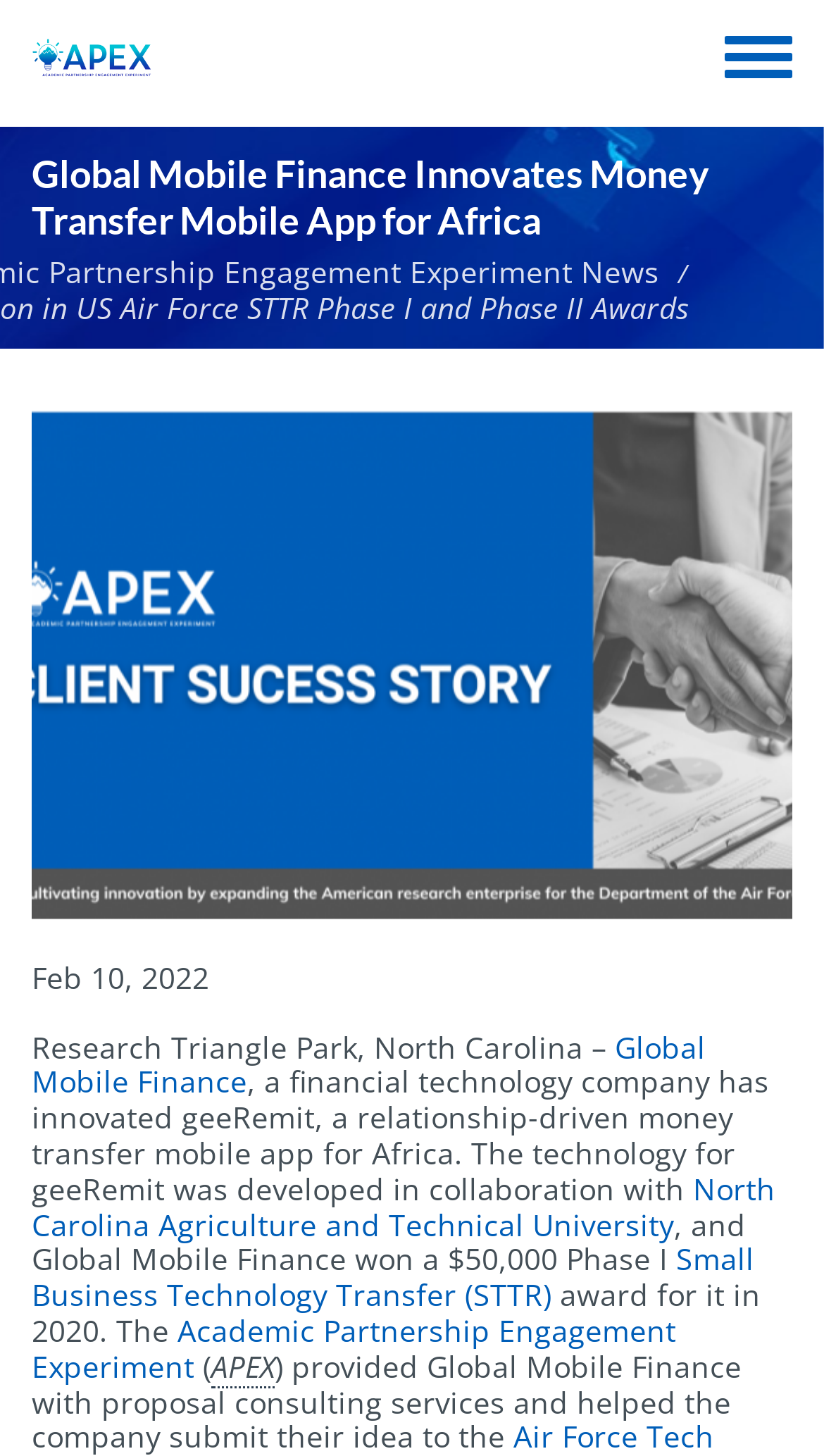What is the name of the financial technology company?
Provide a concise answer using a single word or phrase based on the image.

Global Mobile Finance